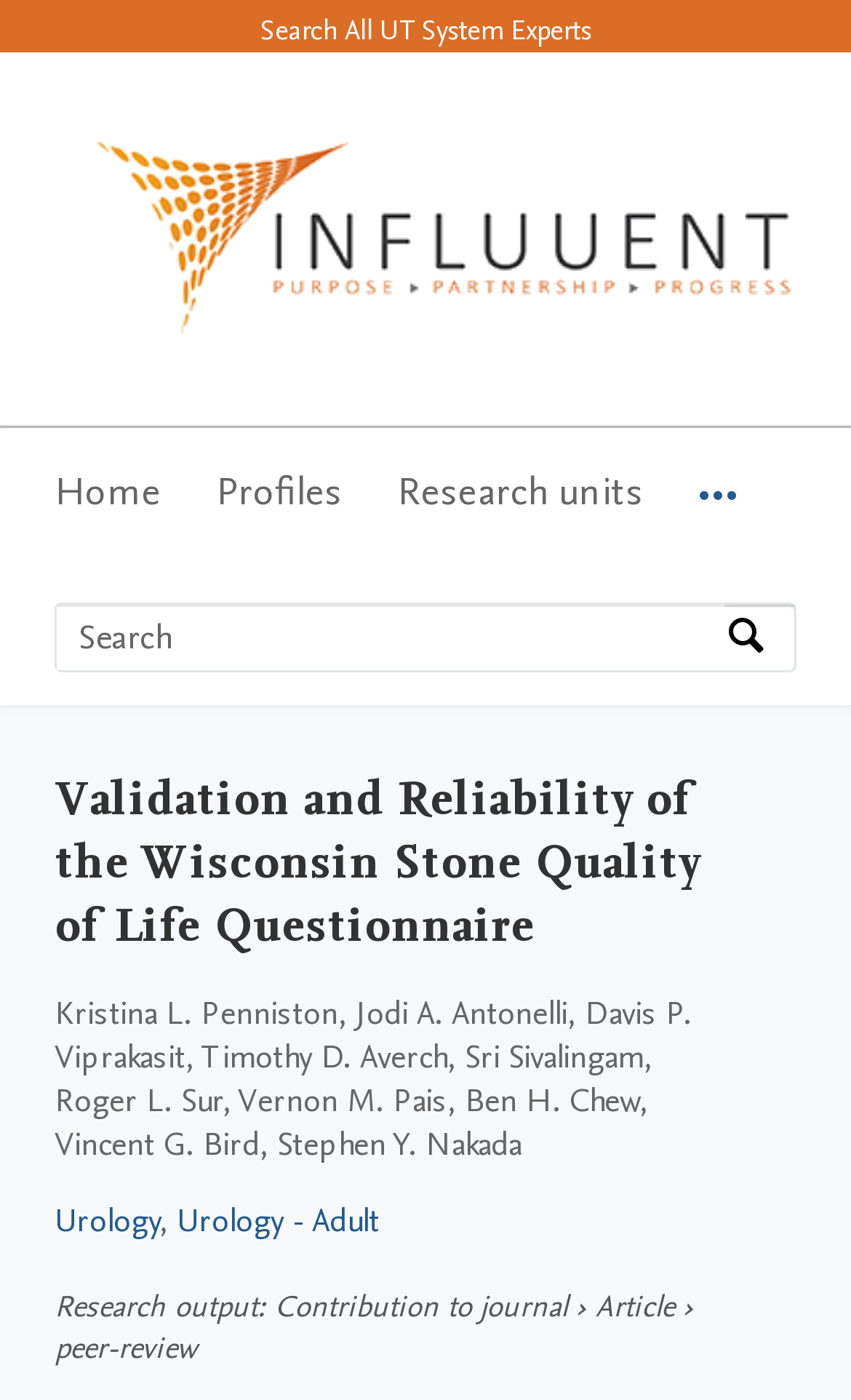Identify the text that serves as the heading for the webpage and generate it.

Validation and Reliability of the Wisconsin Stone Quality of Life Questionnaire